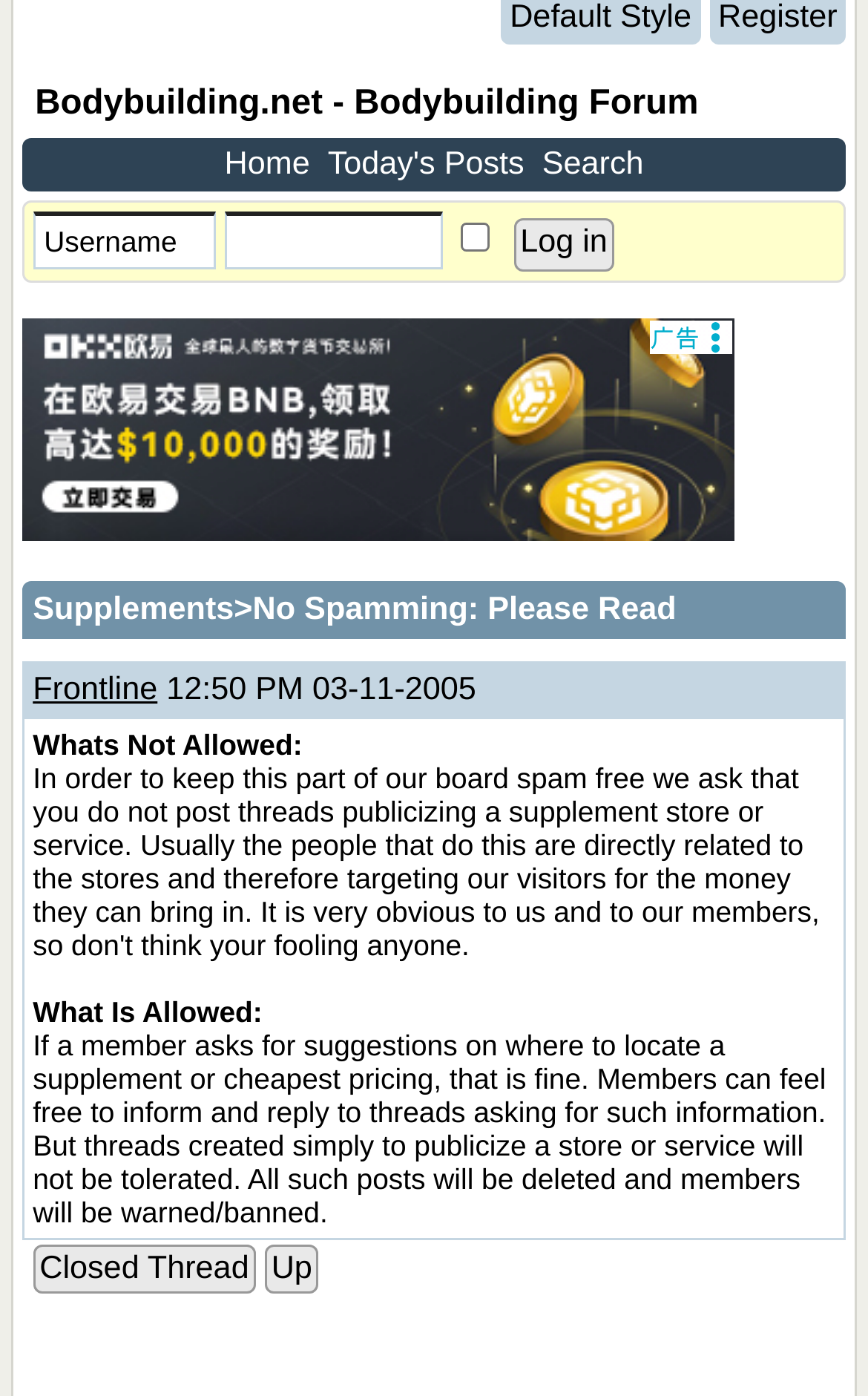What is the purpose of this webpage?
Use the information from the image to give a detailed answer to the question.

Based on the content of the webpage, it appears to be a forum for bodybuilding enthusiasts, and this specific page outlines the rules and guidelines for posting on the forum, specifically what is and isn't allowed.